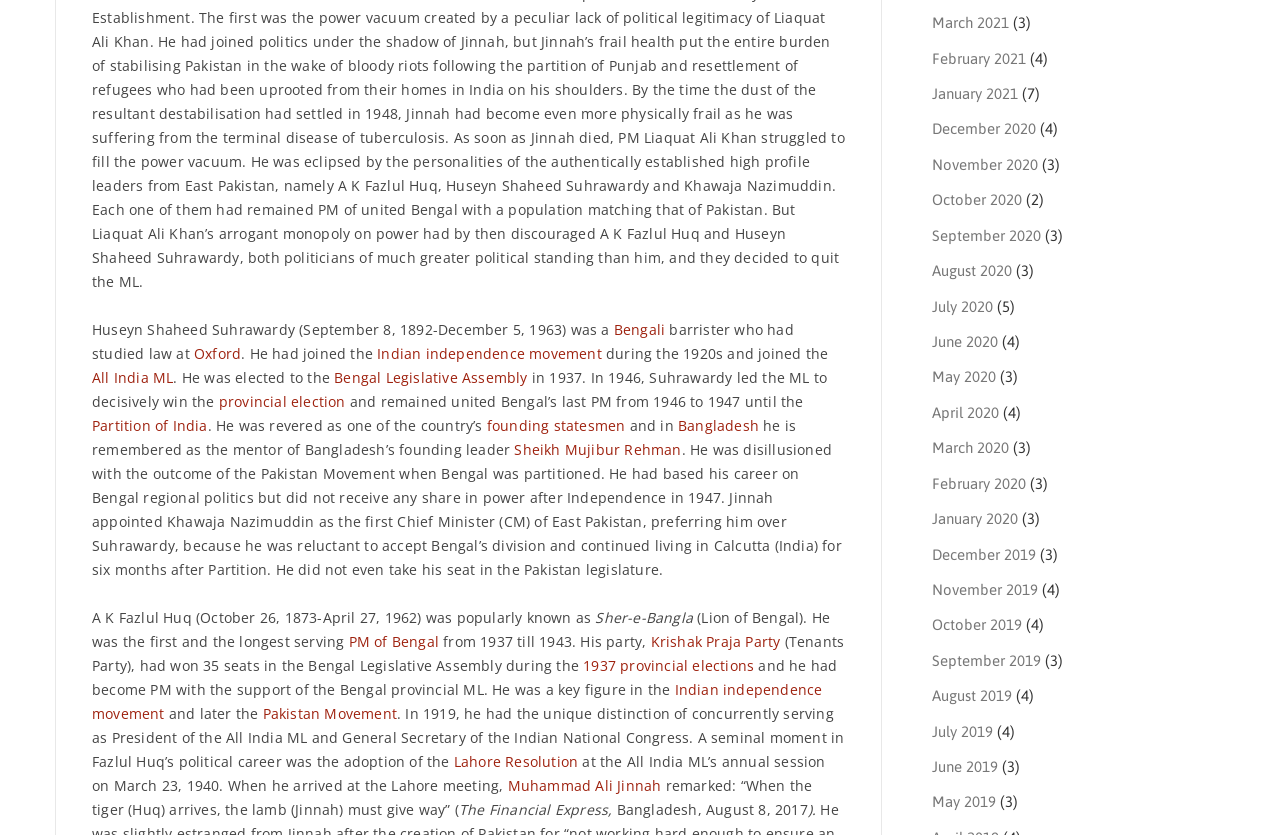Locate the bounding box coordinates of the clickable region necessary to complete the following instruction: "Go to the page about the Lahore Resolution". Provide the coordinates in the format of four float numbers between 0 and 1, i.e., [left, top, right, bottom].

[0.355, 0.901, 0.452, 0.923]